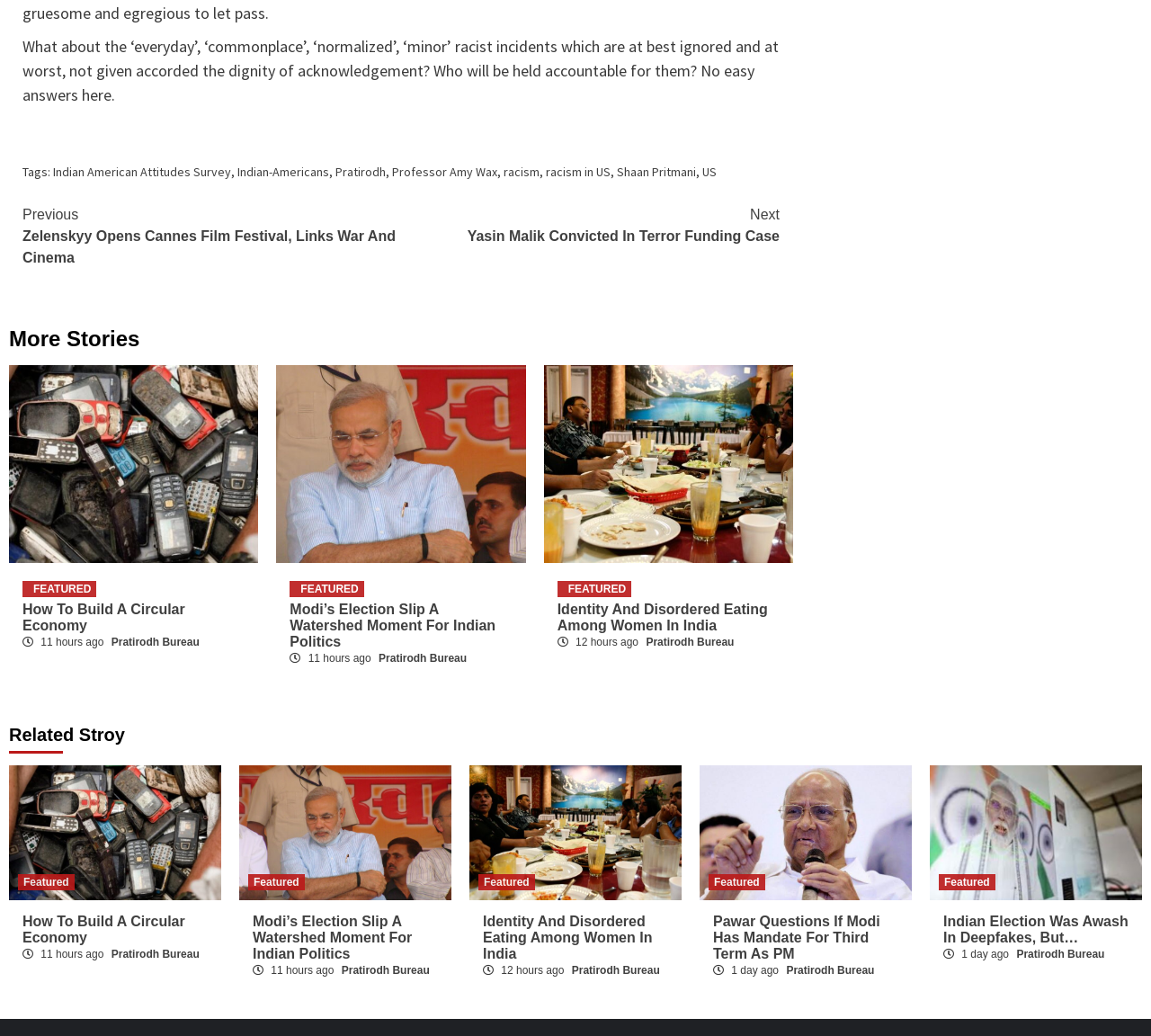Using the elements shown in the image, answer the question comprehensively: Who is the author of the article?

The author of the article is not specified in the given webpage. Although there are links to 'Pratirodh Bureau' which might be the publication or organization that published the article, but it does not explicitly mention the author's name.